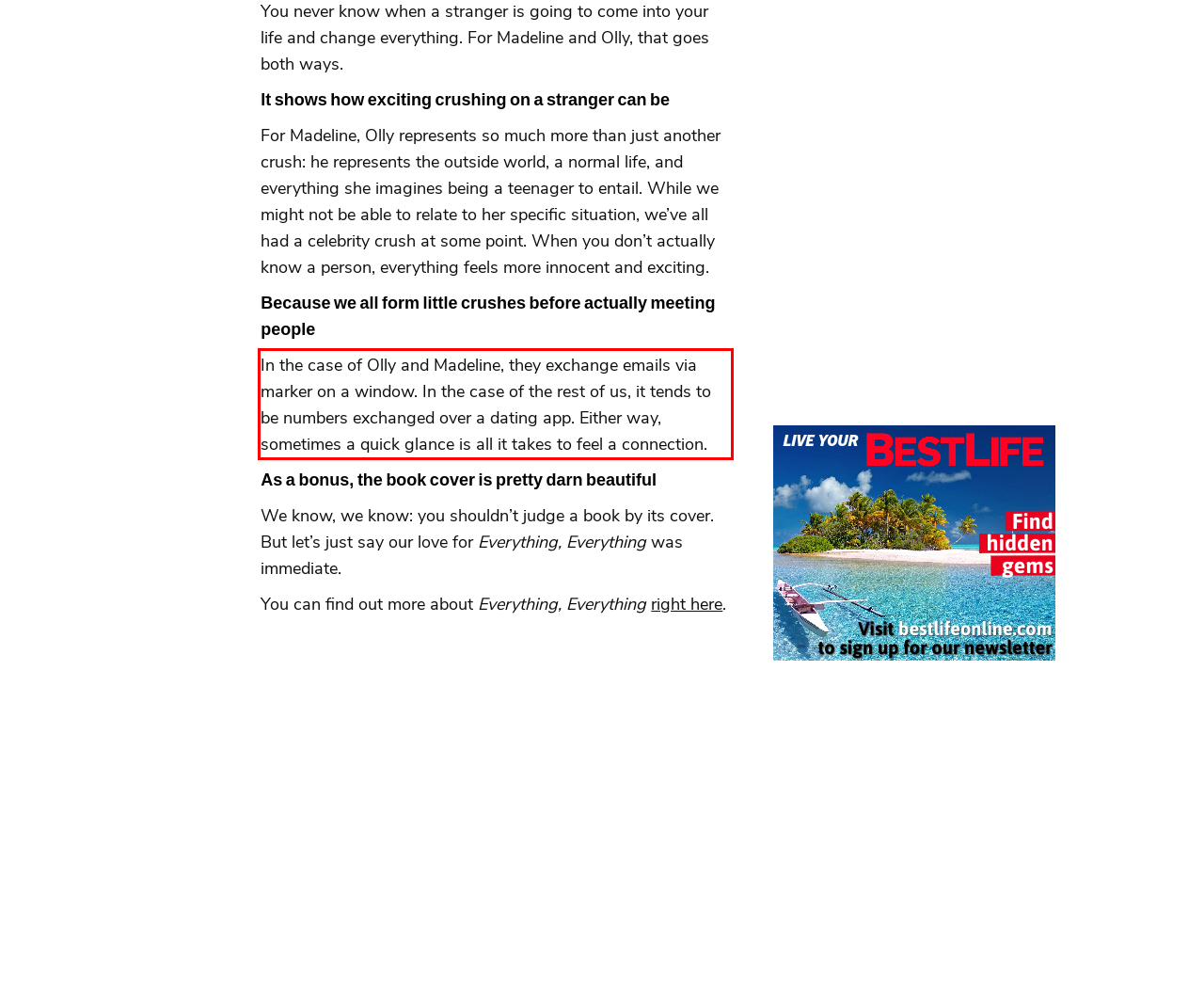Using the webpage screenshot, recognize and capture the text within the red bounding box.

In the case of Olly and Madeline, they exchange emails via marker on a window. In the case of the rest of us, it tends to be numbers exchanged over a dating app. Either way, sometimes a quick glance is all it takes to feel a connection.